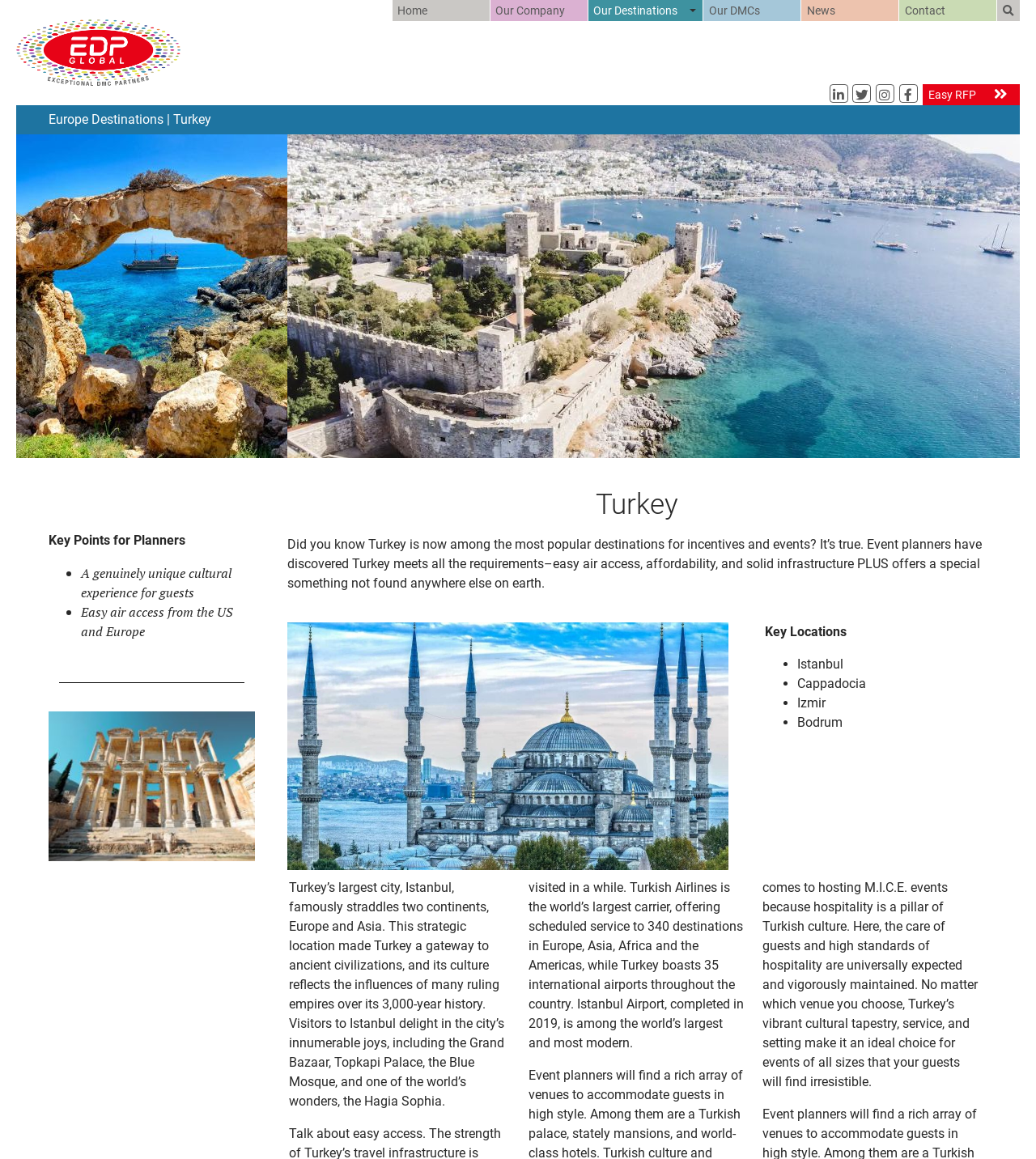Refer to the image and provide an in-depth answer to the question: 
What is the name of the city that straddles two continents?

The answer can be found in the static text element 'Istanbul' with bounding box coordinates [0.769, 0.566, 0.814, 0.58]. This text is part of a description of Turkey's largest city, which is mentioned as straddling two continents, Europe and Asia.